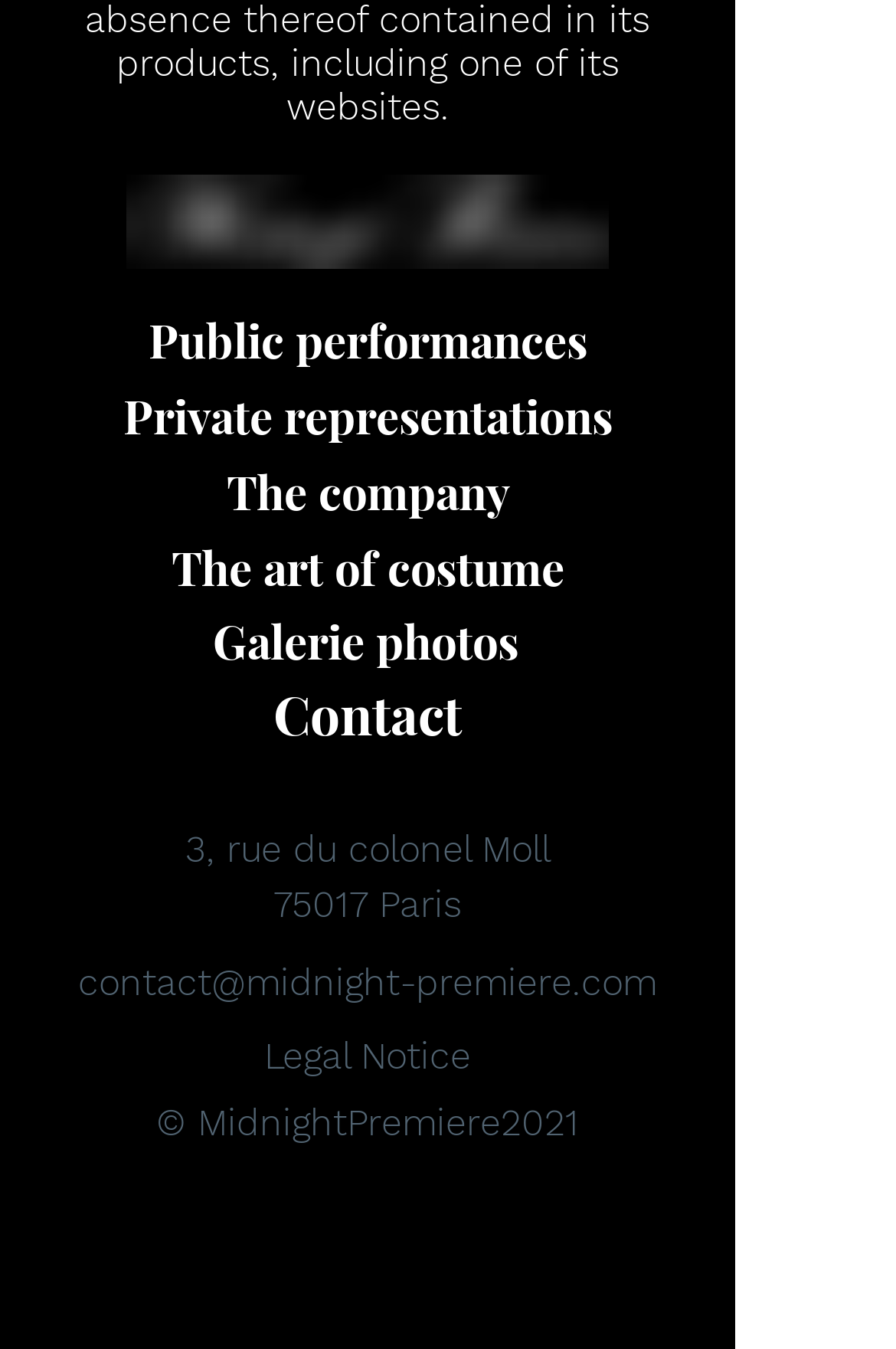Provide a single word or phrase to answer the given question: 
What is the company's address?

3, rue du colonel Moll, 75017 Paris